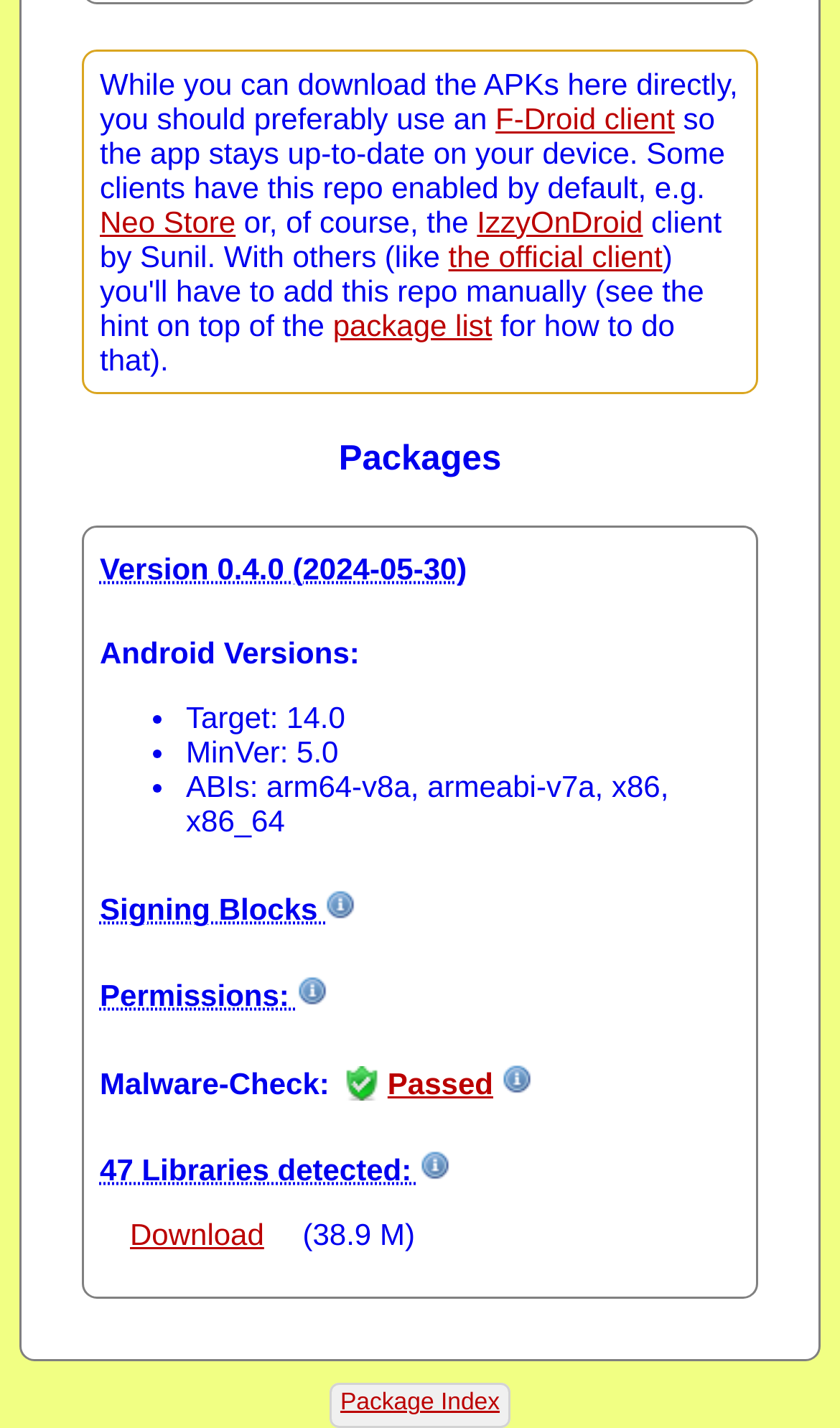Kindly determine the bounding box coordinates of the area that needs to be clicked to fulfill this instruction: "learn about Neo Store".

[0.119, 0.143, 0.28, 0.167]